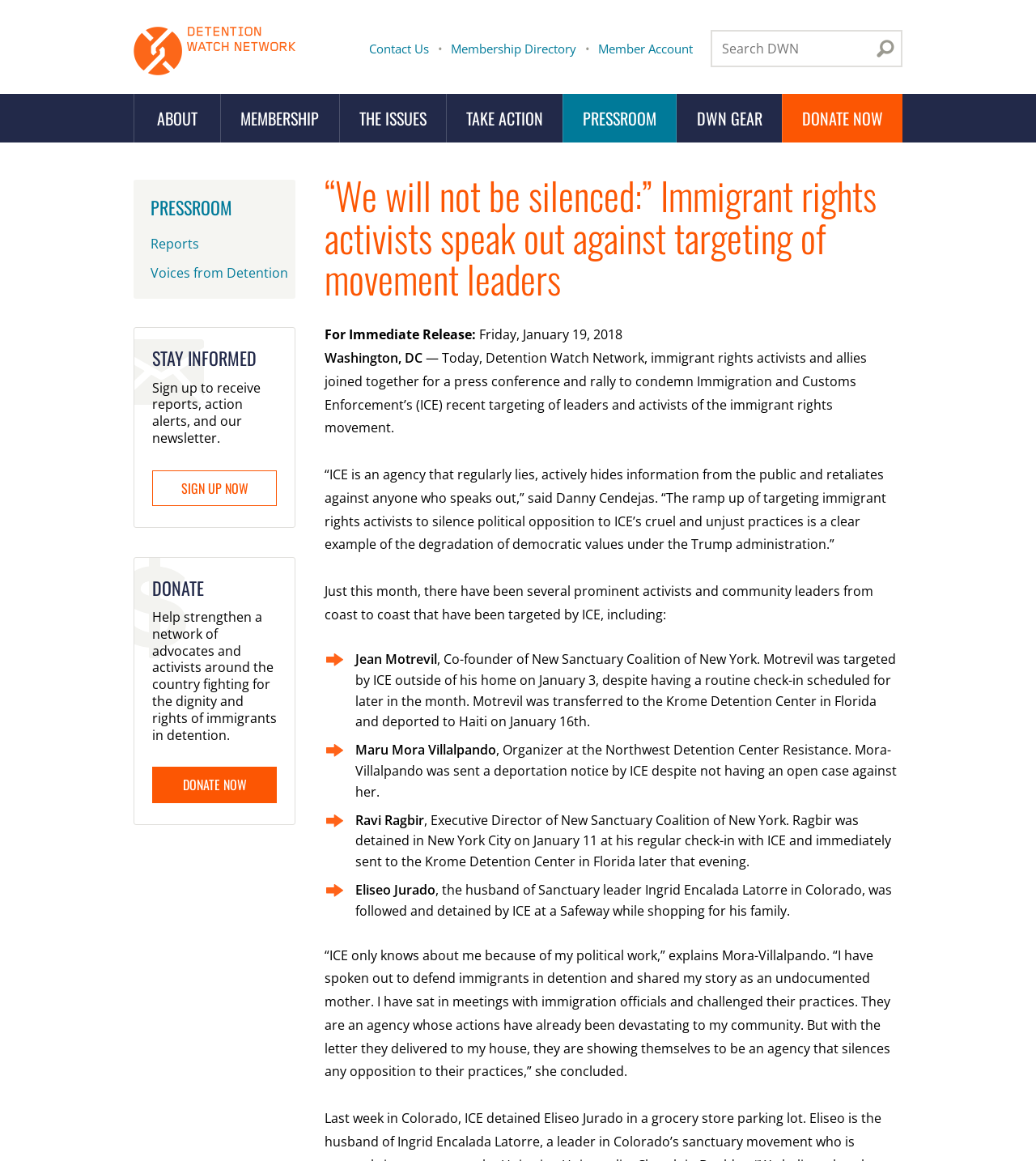Provide a brief response using a word or short phrase to this question:
Who is the co-founder of New Sanctuary Coalition of New York?

Jean Motrevil